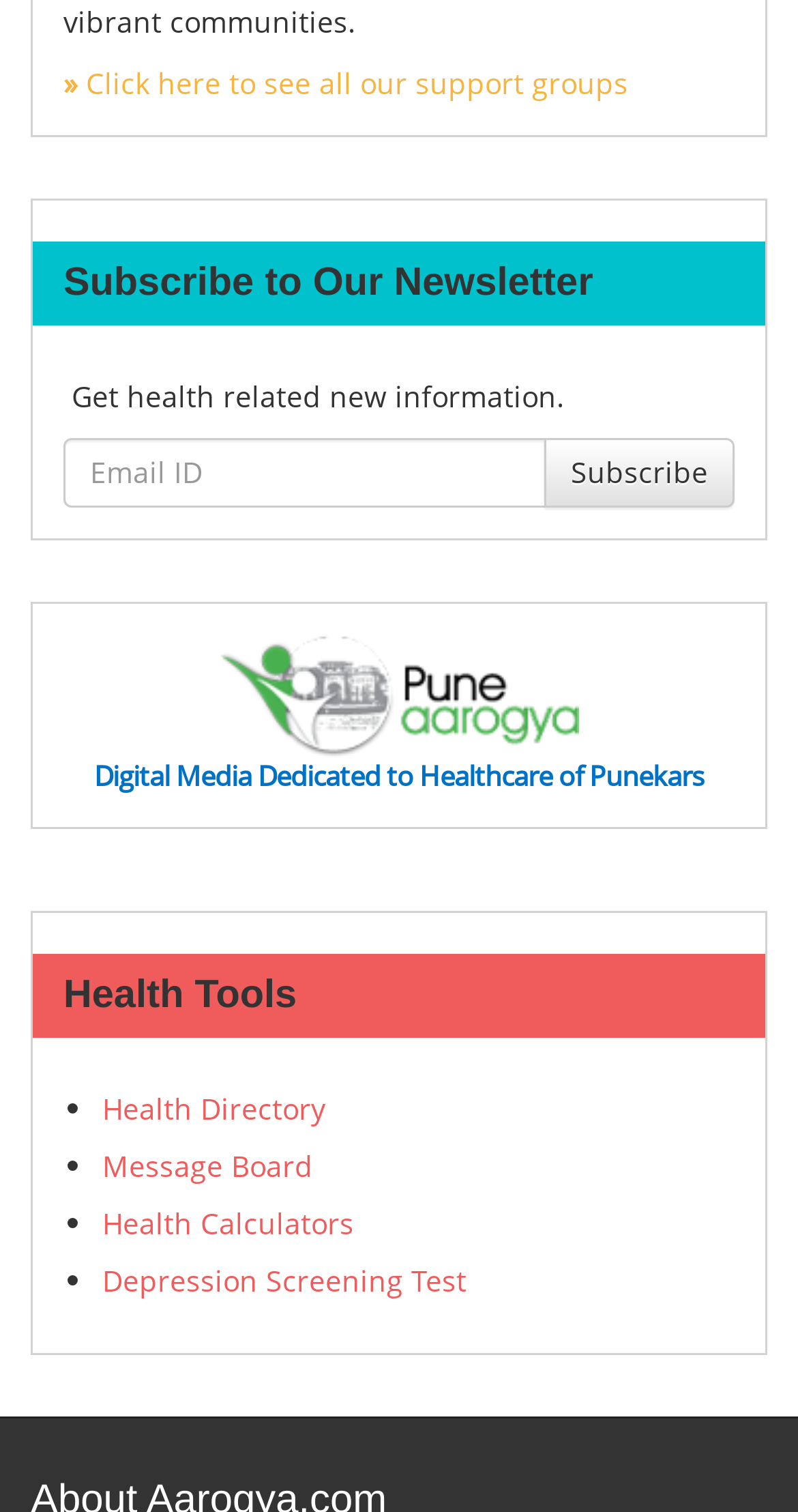Pinpoint the bounding box coordinates for the area that should be clicked to perform the following instruction: "Go to Health Directory".

[0.128, 0.72, 0.408, 0.746]